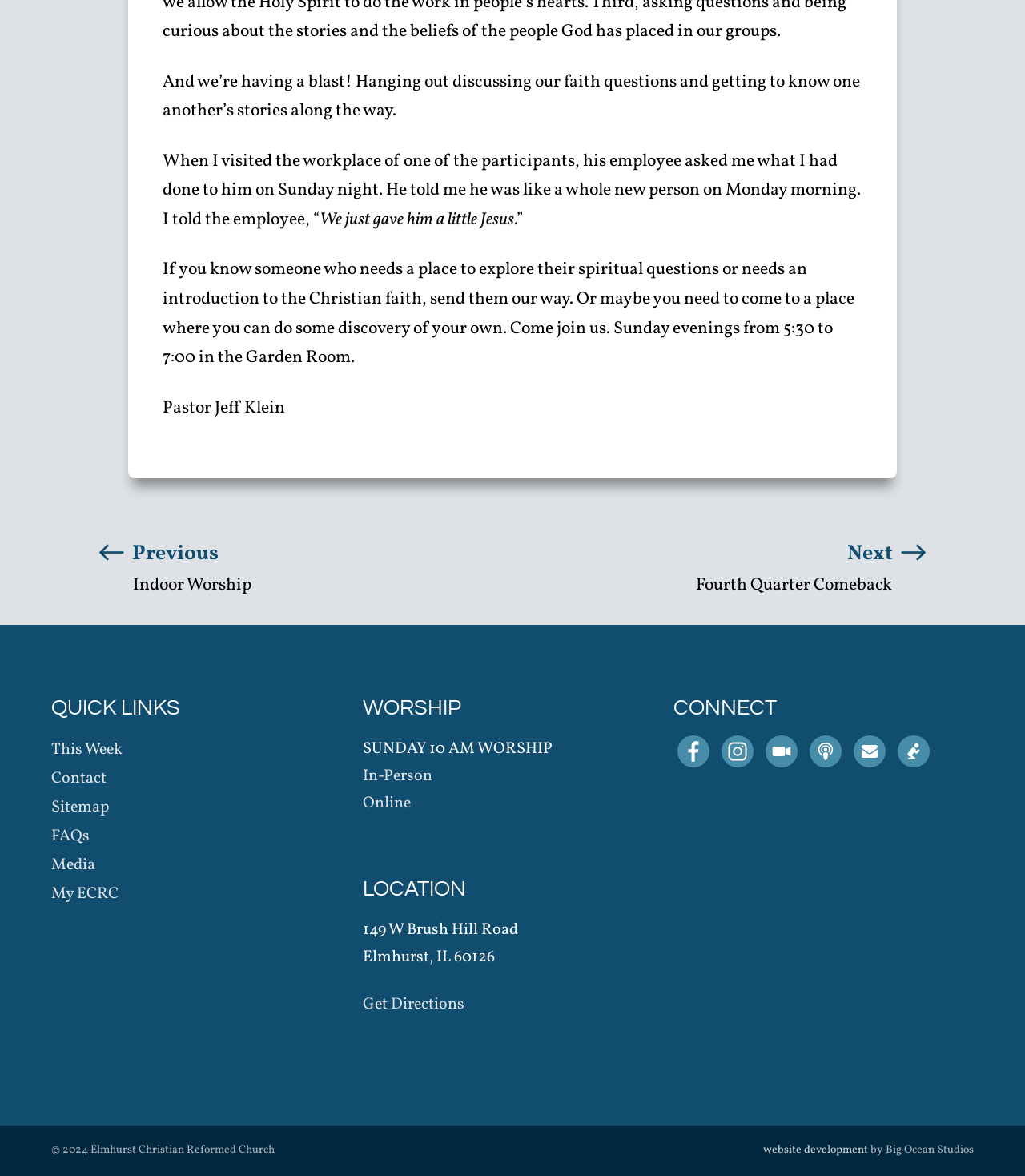Answer the following inquiry with a single word or phrase:
What is the time of the Sunday evening gathering?

5:30 to 7:00